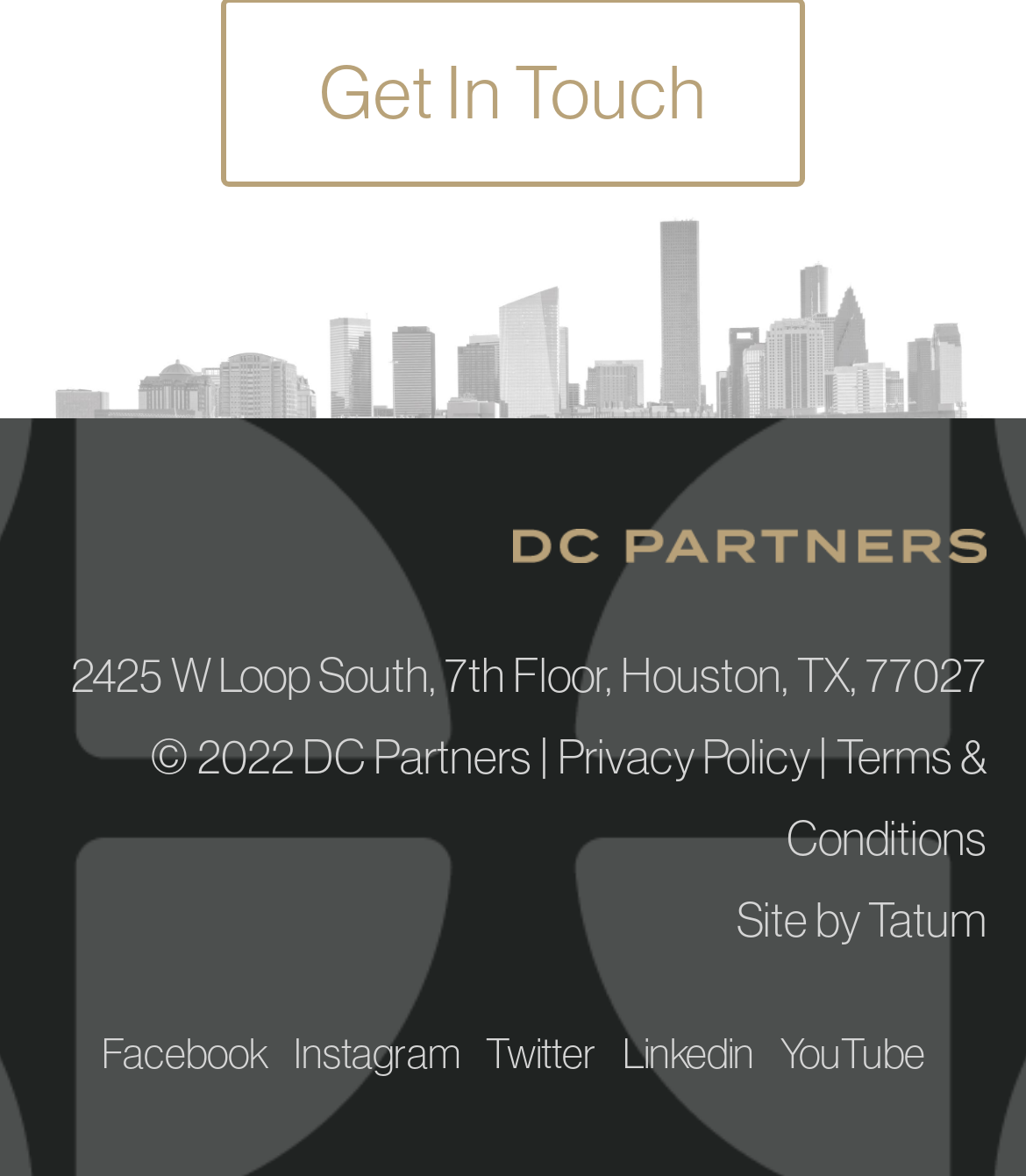Please identify the bounding box coordinates of the clickable region that I should interact with to perform the following instruction: "View YouTube channel". The coordinates should be expressed as four float numbers between 0 and 1, i.e., [left, top, right, bottom].

[0.76, 0.873, 0.901, 0.918]